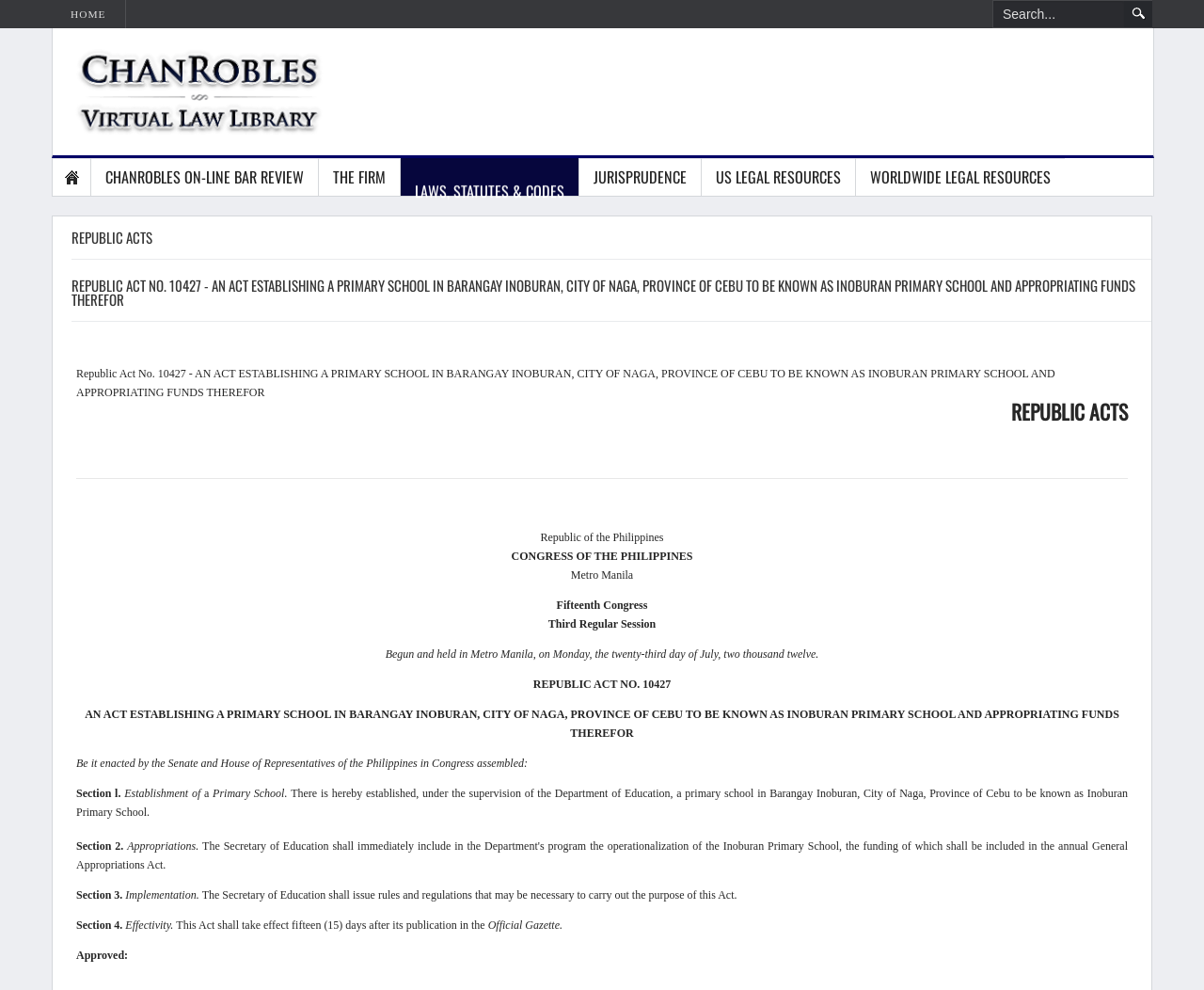What is the name of the city where the primary school is located?
Offer a detailed and exhaustive answer to the question.

The answer can be found in the text of the webpage, specifically in the section that states 'There is hereby established, under the supervision of the Department of Education, a primary school in Barangay Inoburan, City of Naga, Province of Cebu to be known as Inoburan Primary School.'